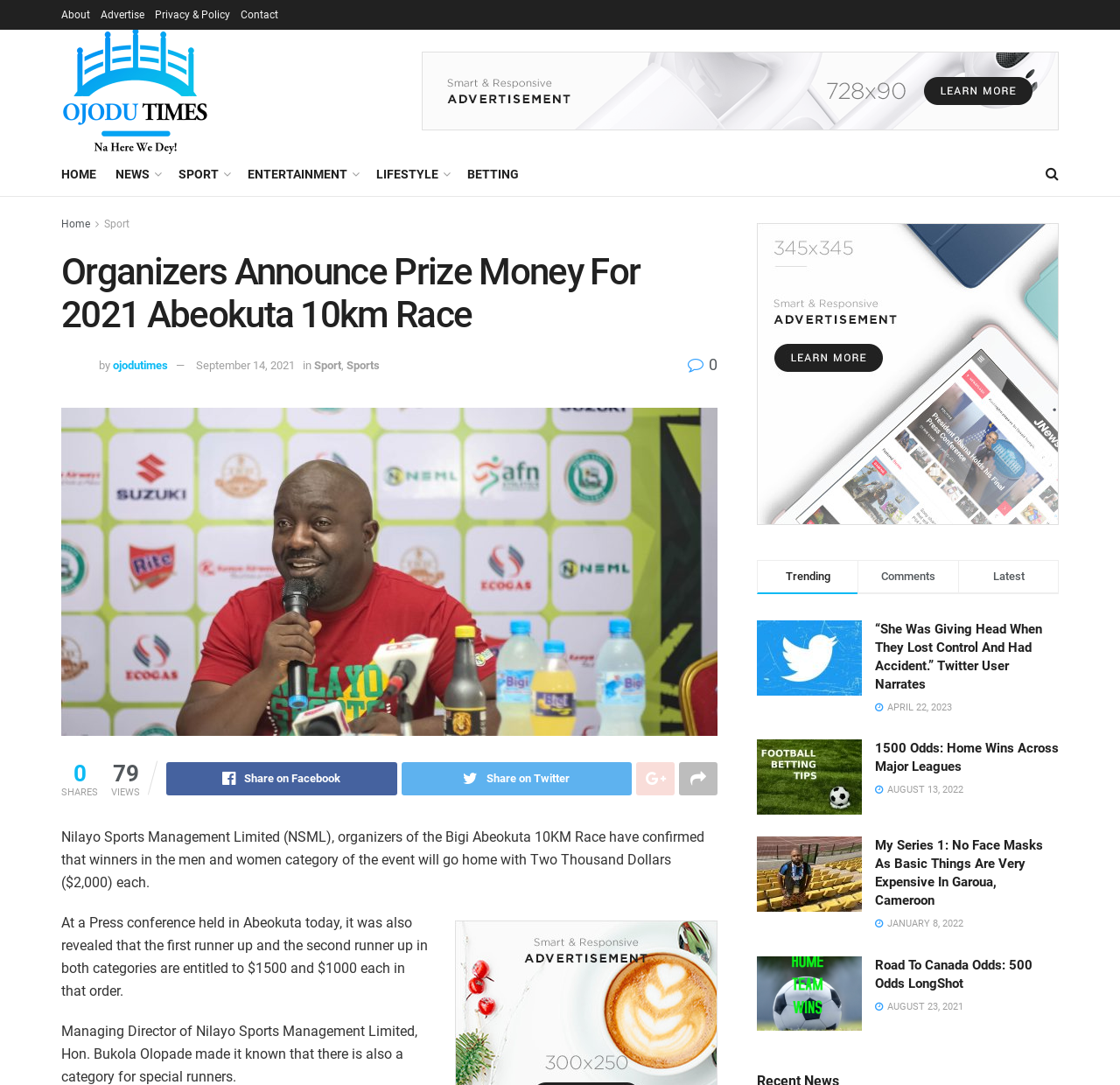Find the bounding box coordinates for the area that should be clicked to accomplish the instruction: "Share the article on Facebook".

[0.148, 0.702, 0.354, 0.733]